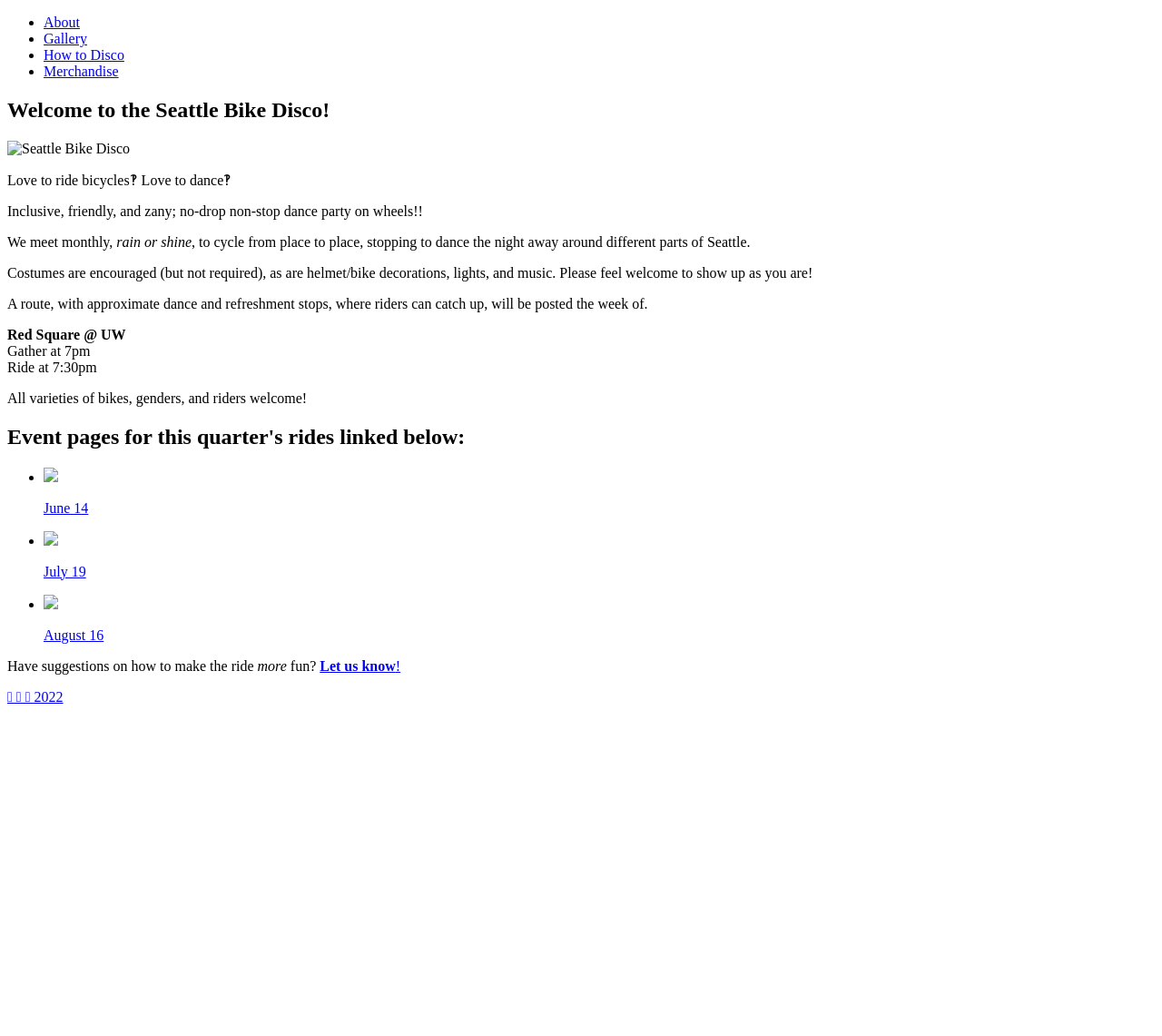Please give the bounding box coordinates of the area that should be clicked to fulfill the following instruction: "Check out Merchandise". The coordinates should be in the format of four float numbers from 0 to 1, i.e., [left, top, right, bottom].

[0.038, 0.061, 0.102, 0.076]